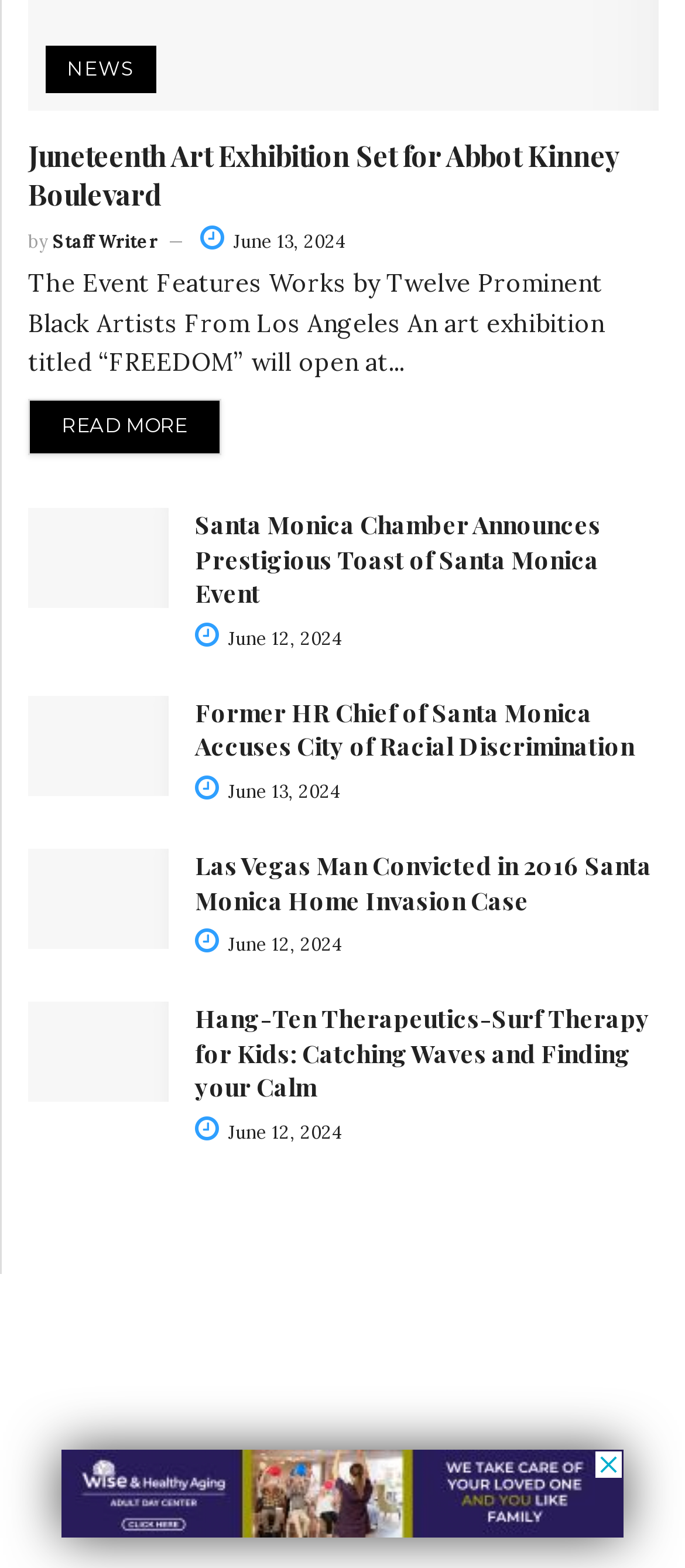Please identify the bounding box coordinates of the area I need to click to accomplish the following instruction: "Visit 'About' page".

None